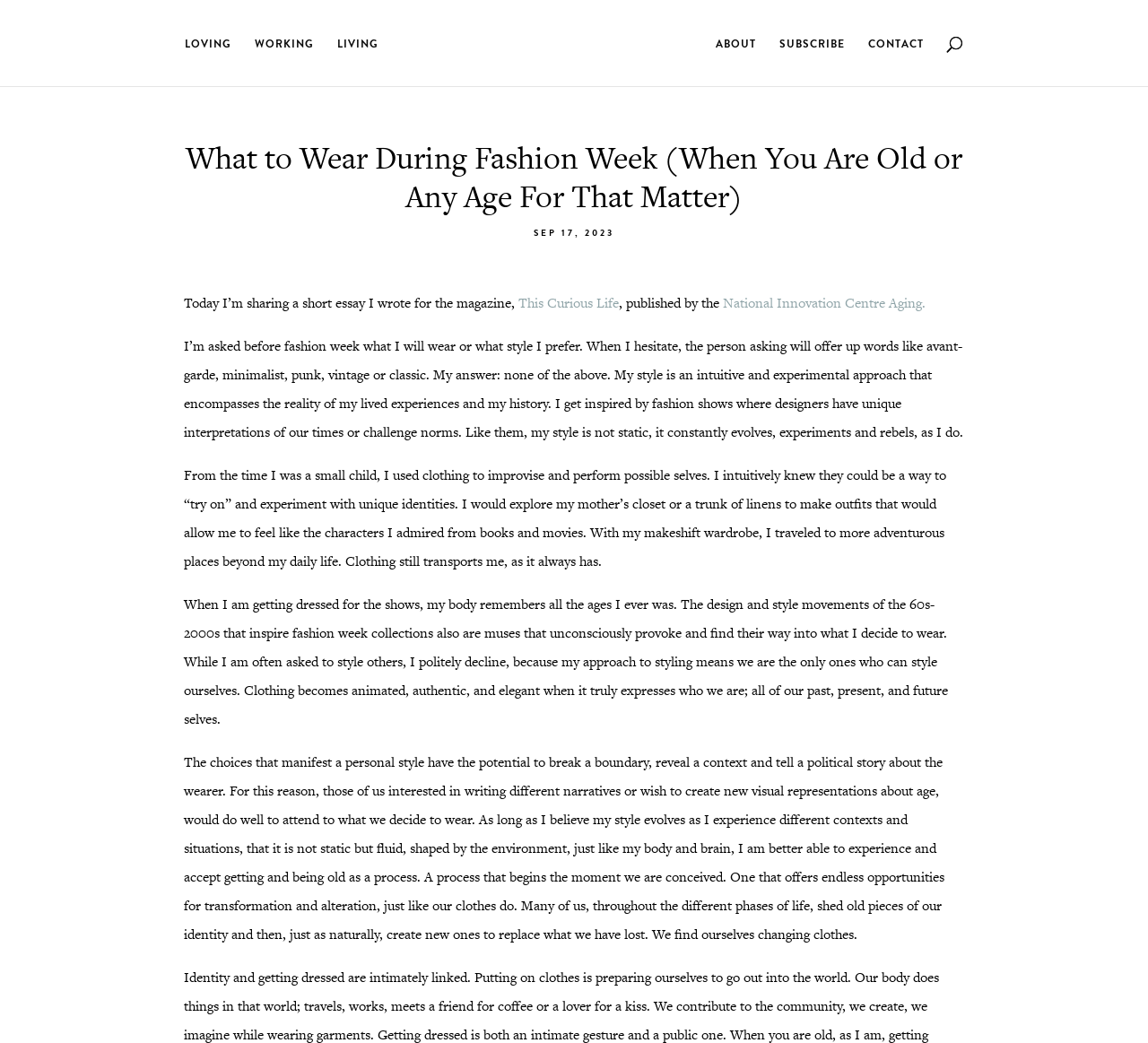Determine the bounding box coordinates for the element that should be clicked to follow this instruction: "Learn more about the 'National Innovation Centre Aging'". The coordinates should be given as four float numbers between 0 and 1, in the format [left, top, right, bottom].

[0.63, 0.281, 0.806, 0.299]